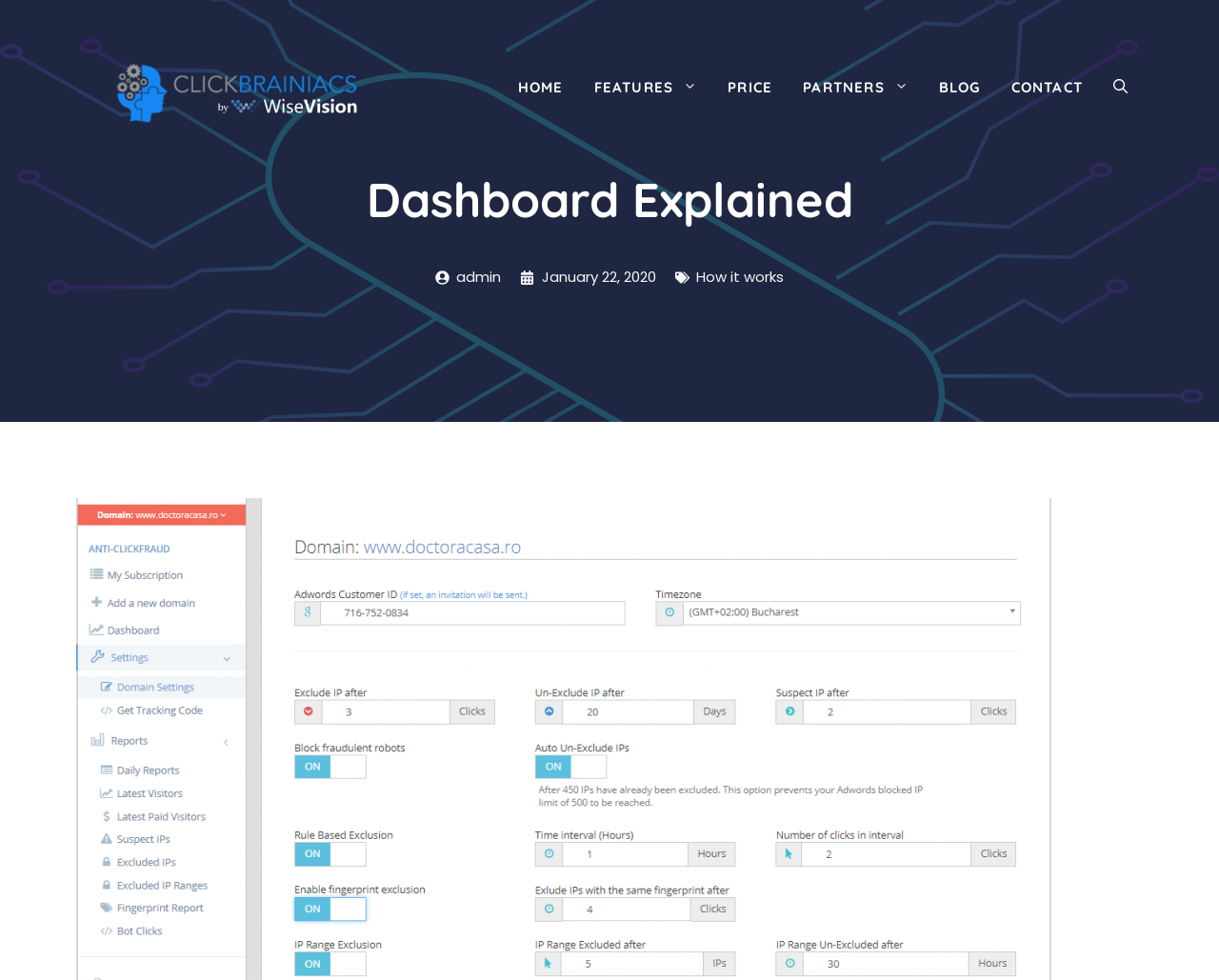Explain the features and main sections of the webpage comprehensively.

The webpage is about Pay Per Click Fraud Detection and Protection Software, specifically the dashboard explained section. At the top, there is a banner that spans the entire width of the page, containing a link to the website's homepage with an accompanying image. Below the banner, there is a primary navigation menu with links to various sections of the website, including HOME, FEATURES, PRICE, PARTNERS, BLOG, and CONTACT, as well as a search bar at the far right.

The main content area is headed by a large heading that reads "Dashboard Explained". Below this heading, there is a section that appears to be related to the user's account, with a label "admin" and a small image next to it. To the right of this section, there is a timestamp showing the date "January 22, 2020". 

Further down, there is a link that reads "How it works", which is likely a call-to-action to learn more about the software's functionality. The webpage also has a prominent section that explains the concept of excluding IP addresses after a certain number of clicks, which is considered fraudulent and will be blocked in Google Ads campaigns, with a note that the minimum value is required.